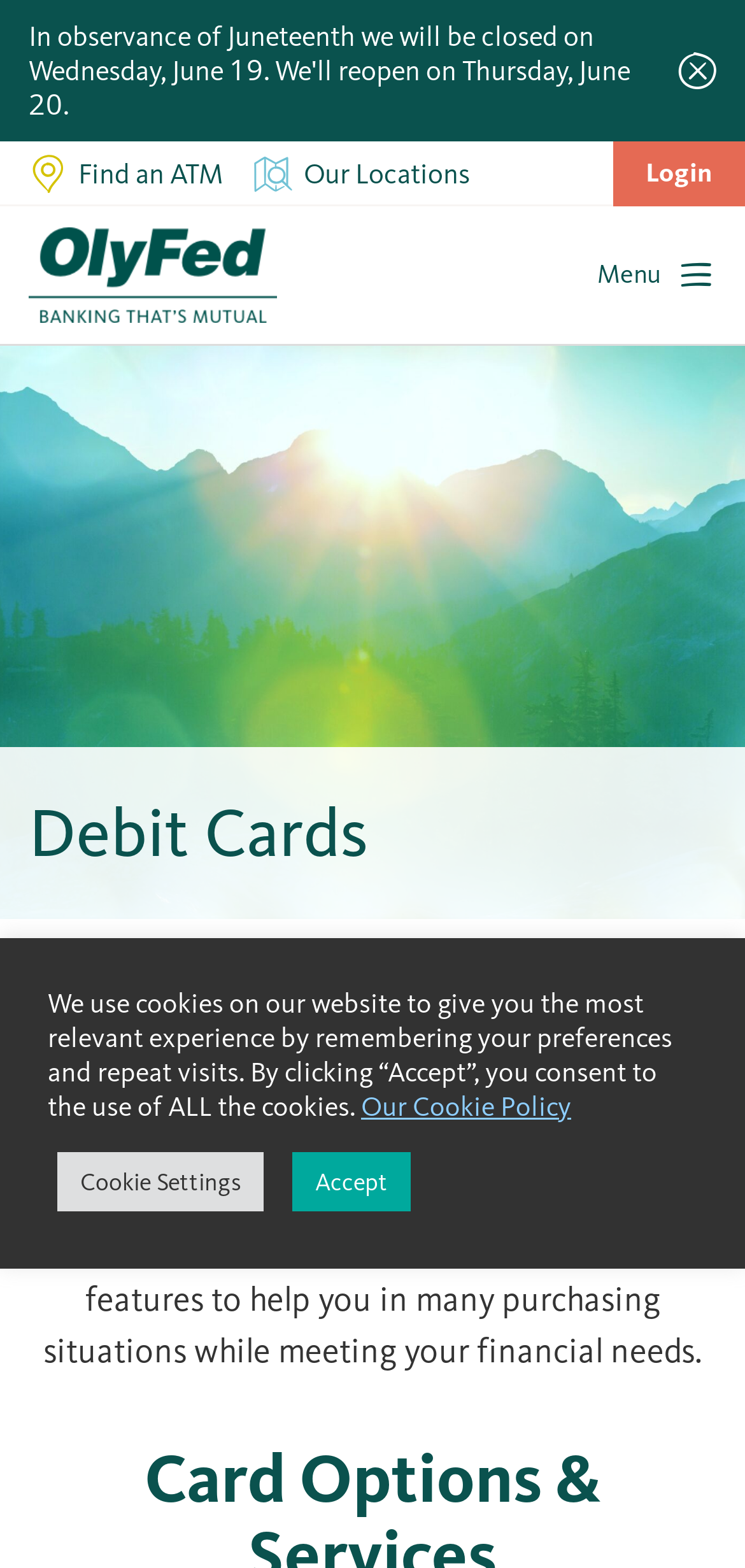How many buttons are there in the top right corner?
Can you provide an in-depth and detailed response to the question?

I counted the number of buttons in the top right corner by looking at the buttons '' and ' Menu '.